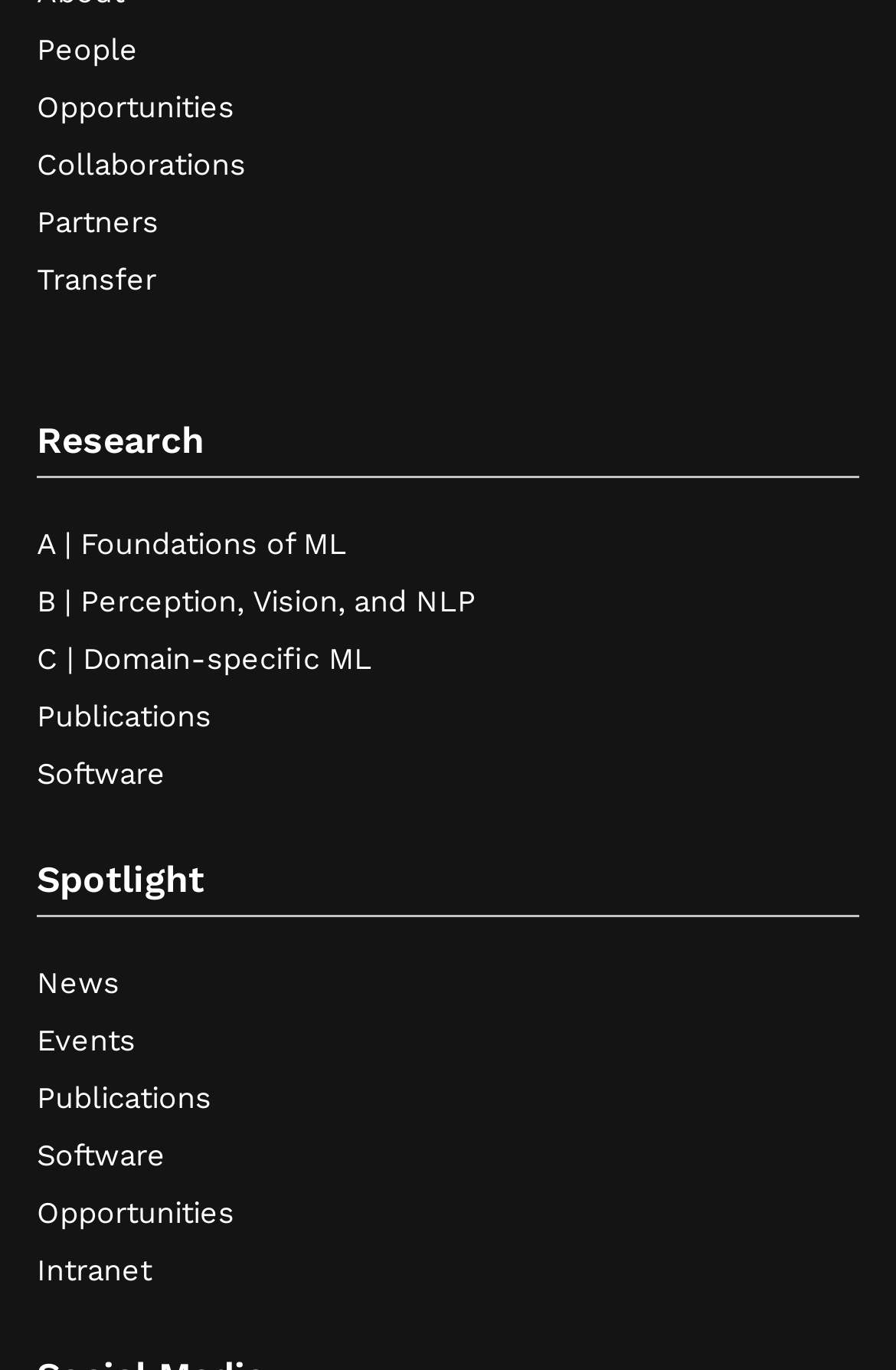Answer this question in one word or a short phrase: How many times is the 'Publications' link listed?

Twice